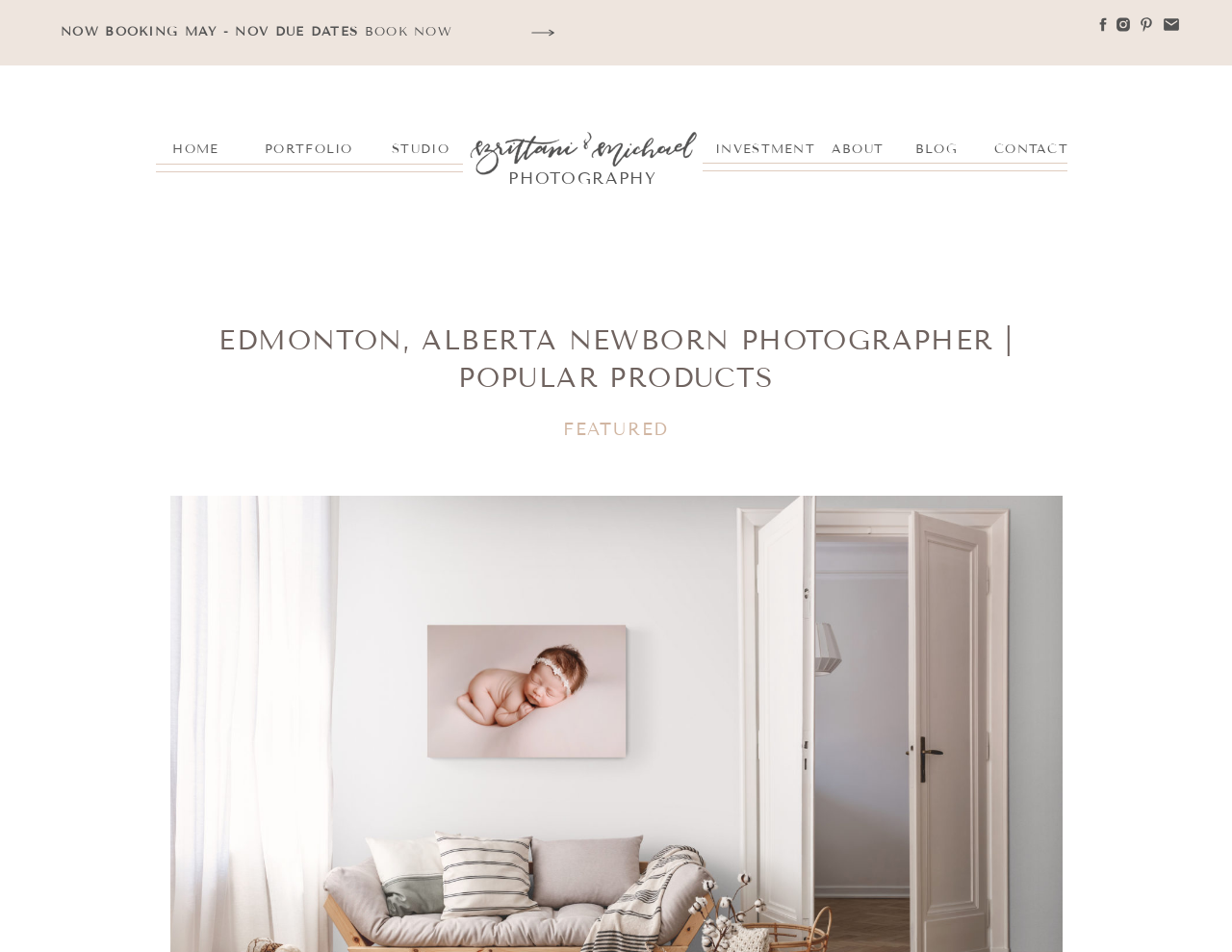Locate the bounding box coordinates of the element that should be clicked to fulfill the instruction: "Click the BOOK NOW button".

[0.296, 0.025, 0.367, 0.041]